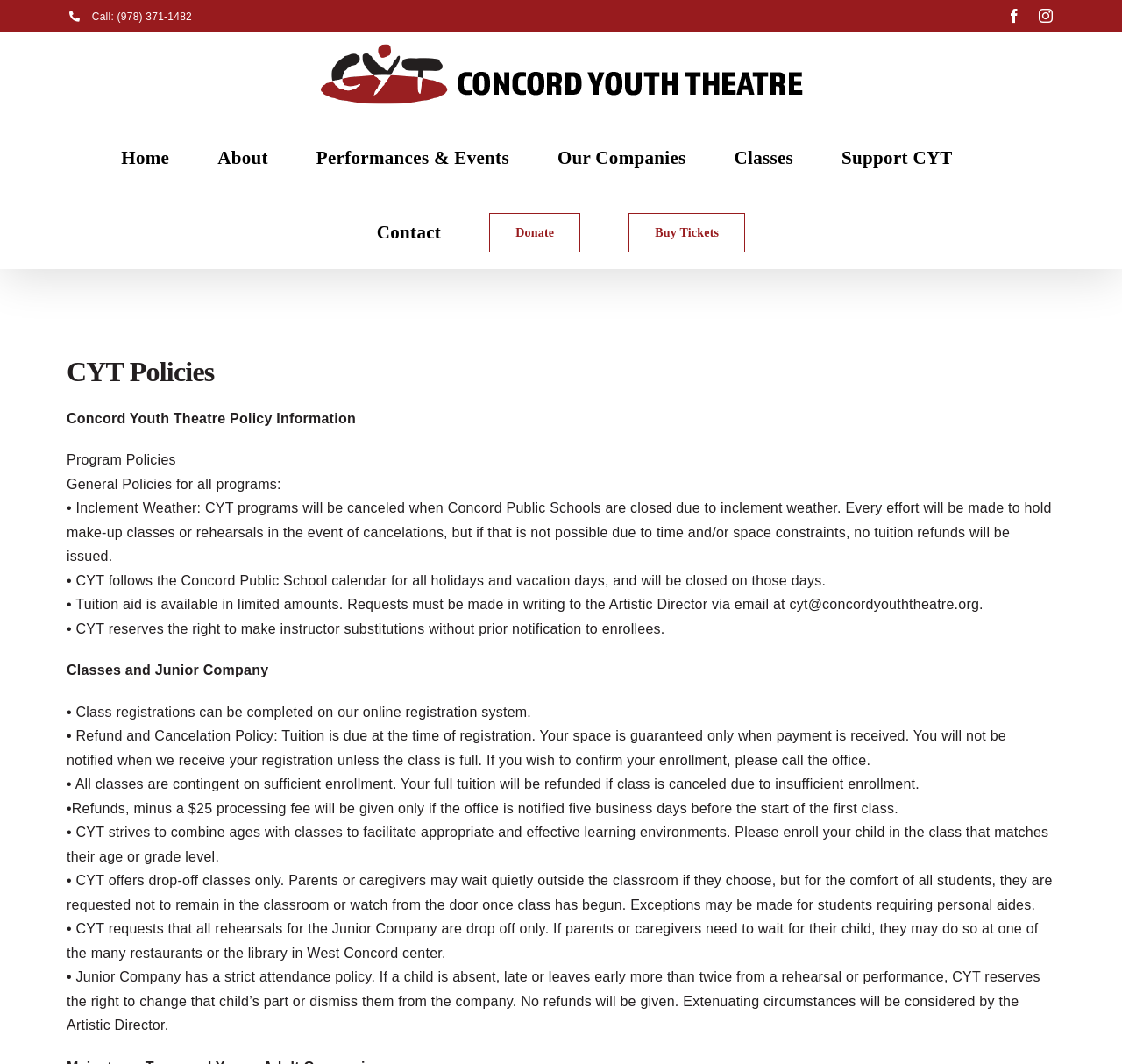What is the refund policy for classes?
Based on the image, give a one-word or short phrase answer.

minus a $25 processing fee